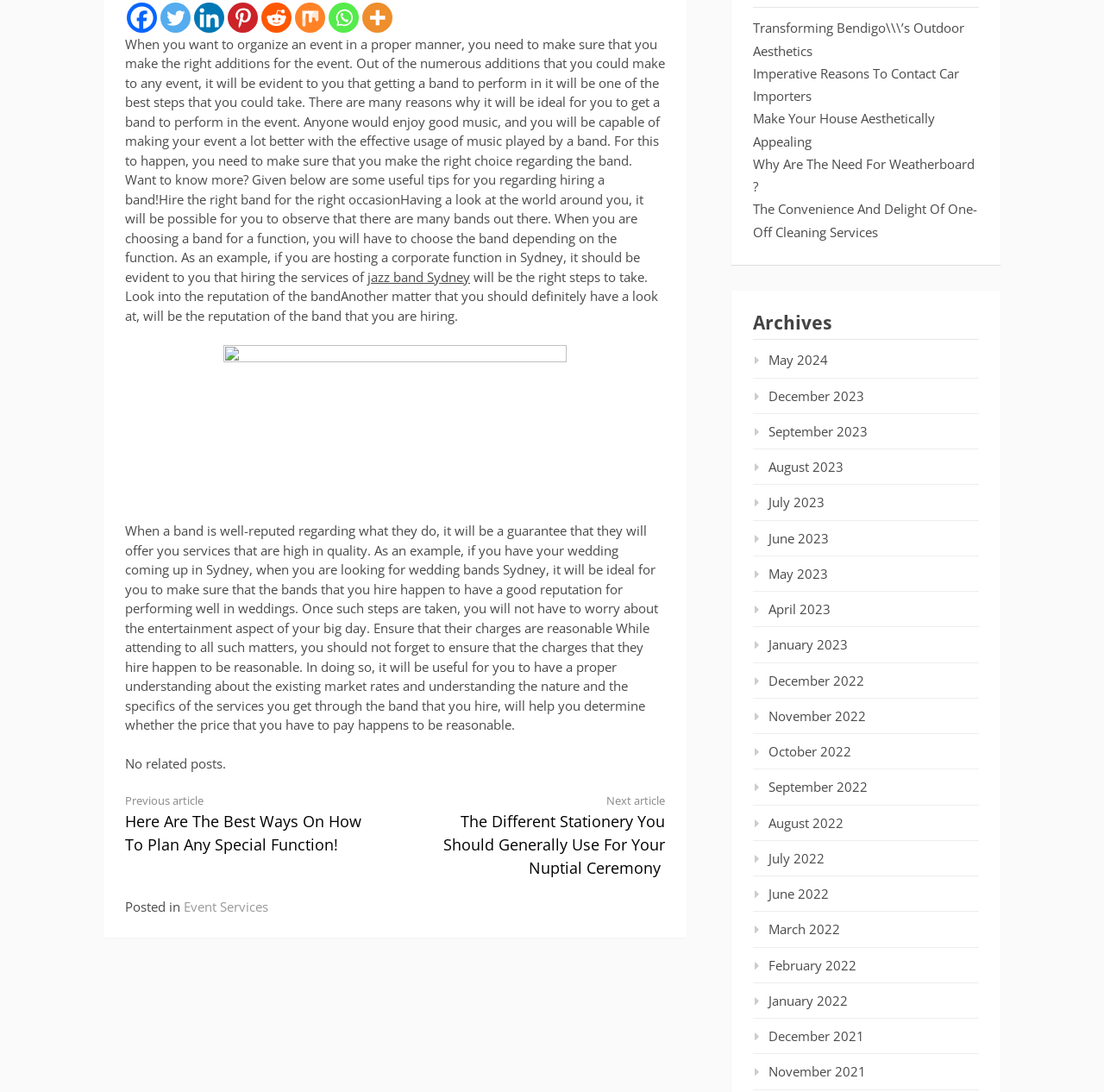Please find the bounding box for the following UI element description. Provide the coordinates in (top-left x, top-left y, bottom-right x, bottom-right y) format, with values between 0 and 1: March 2022

[0.682, 0.843, 0.761, 0.859]